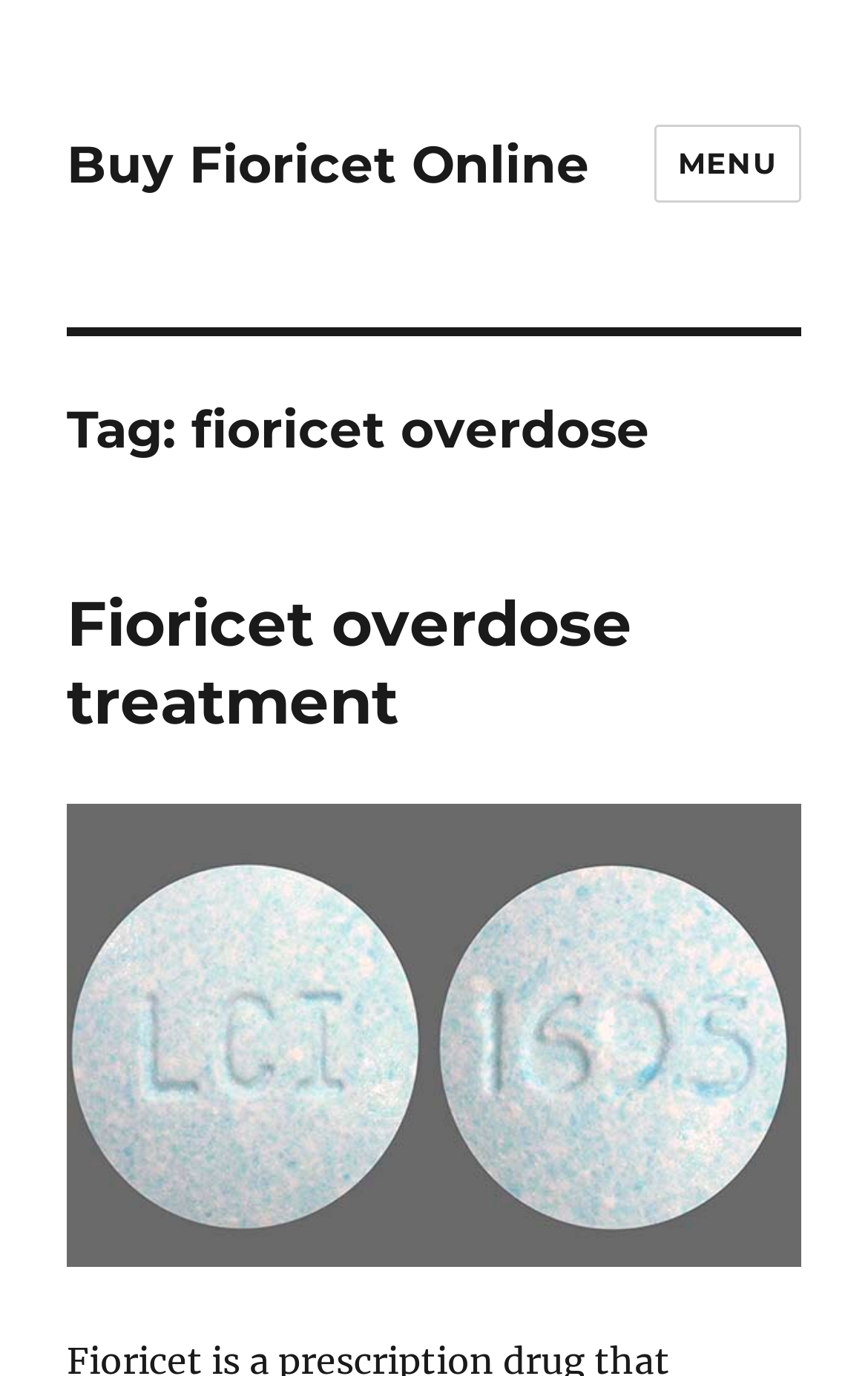Provide a brief response using a word or short phrase to this question:
What is the purpose of the 'Buy Fioricet Online' link?

To buy Fioricet online